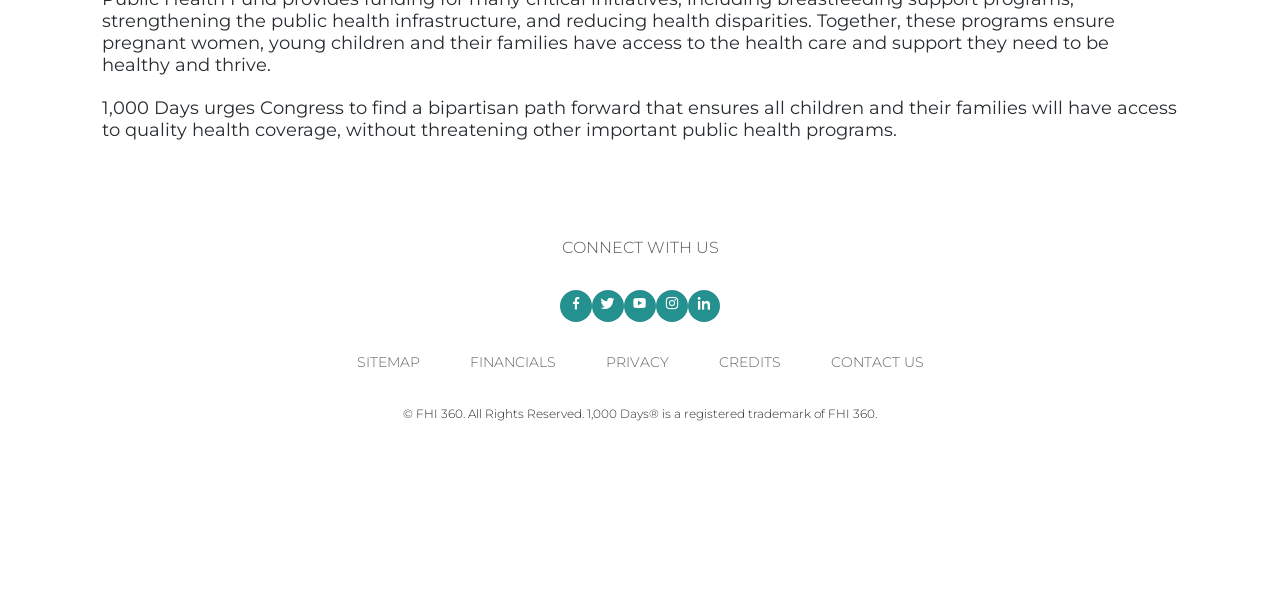Please identify the bounding box coordinates of the area that needs to be clicked to follow this instruction: "Watch 1000 Days on YouTube".

[0.488, 0.475, 0.512, 0.528]